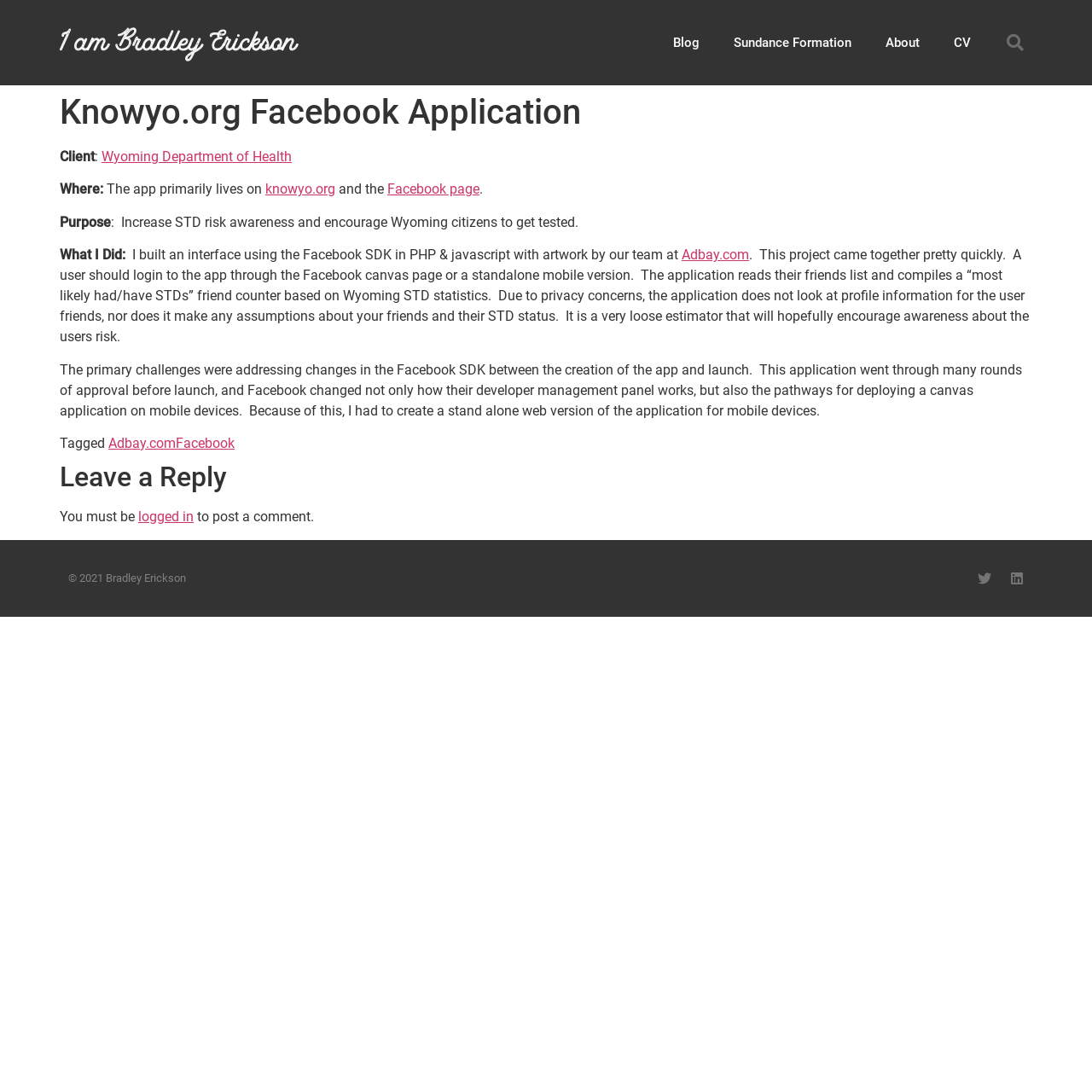Provide an in-depth description of the elements and layout of the webpage.

The webpage is about Bradley Erickson's Facebook application, Knowyo.org. At the top, there is a heading that reads "I am Bradley Erickson" followed by a row of links to different sections of the page, including "Blog", "Sundance Formation", "About", and "CV". Next to these links, there is a search bar with a "Search" button.

Below the search bar, there is a main section that contains the content of the page. At the top of this section, there is a header that reads "Knowyo.org Facebook Application". Below the header, there are several paragraphs of text that describe the application, including its purpose, what Bradley Erickson did to build it, and the challenges he faced during its development.

The text is interspersed with links to external websites, such as the Wyoming Department of Health and Adbay.com. There are also several headings that break up the text, including "Client", "Where", "Purpose", "What I Did", and "Tagged".

At the bottom of the page, there is a section that allows users to leave a reply, but only if they are logged in. Below this section, there is a footer that contains a copyright notice and a link to Bradley Erickson's LinkedIn profile.